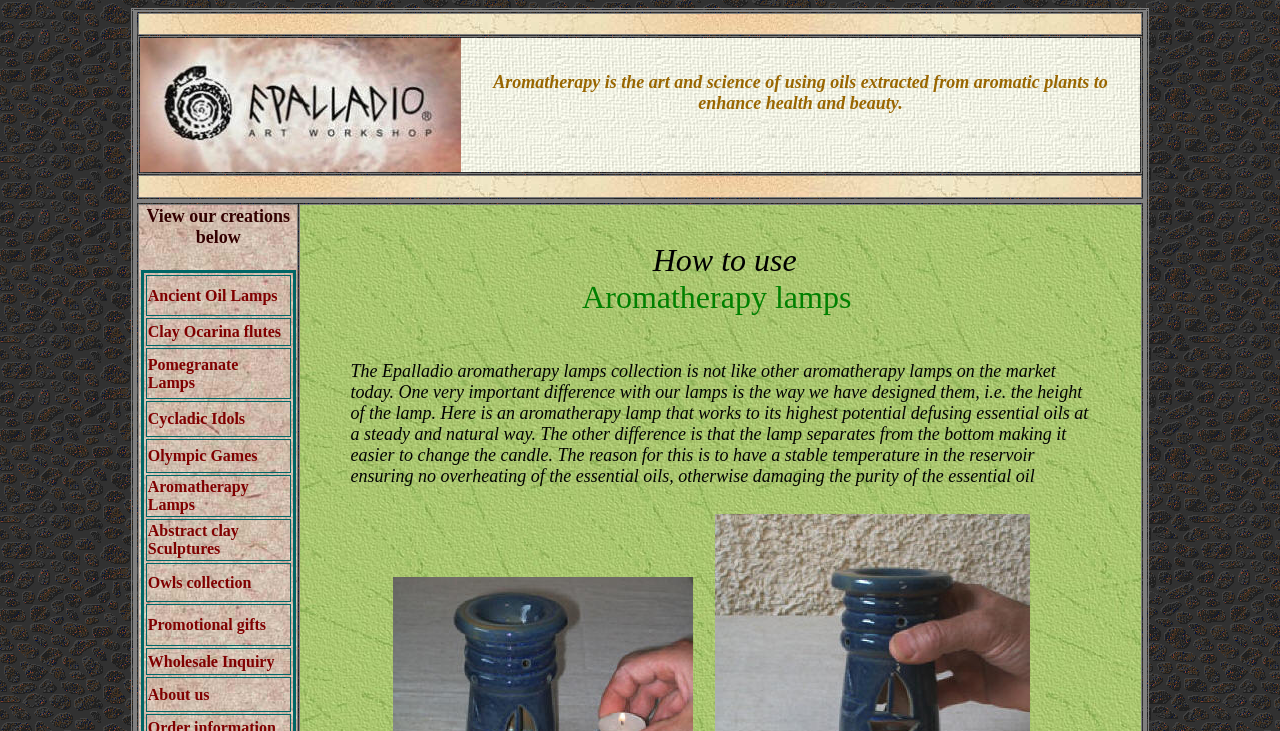Give a one-word or short phrase answer to this question: 
What is the benefit of the lamp's height?

Natural diffusion